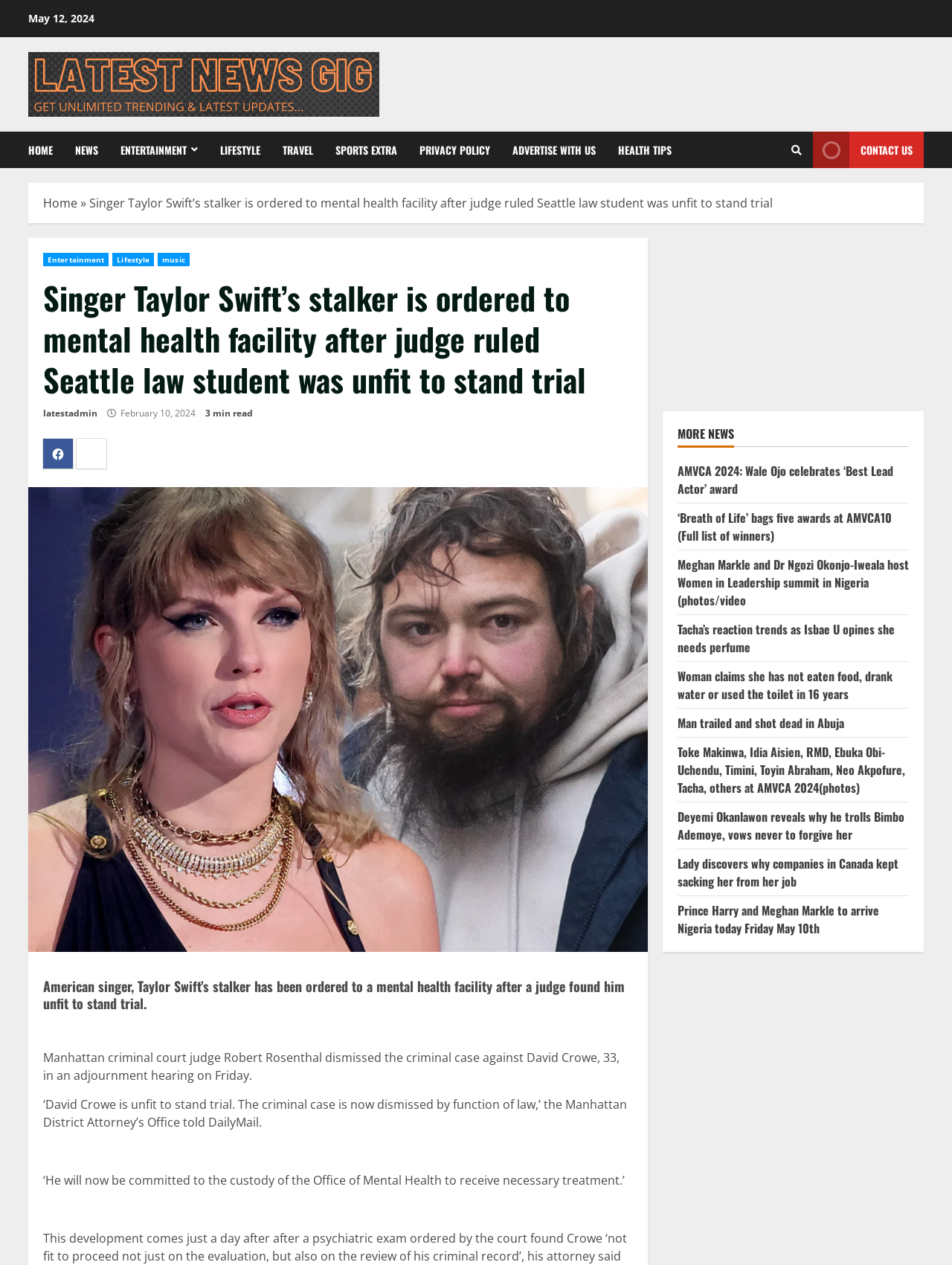Kindly provide the bounding box coordinates of the section you need to click on to fulfill the given instruction: "Click on LATEST NEWS GIG".

[0.03, 0.059, 0.398, 0.072]